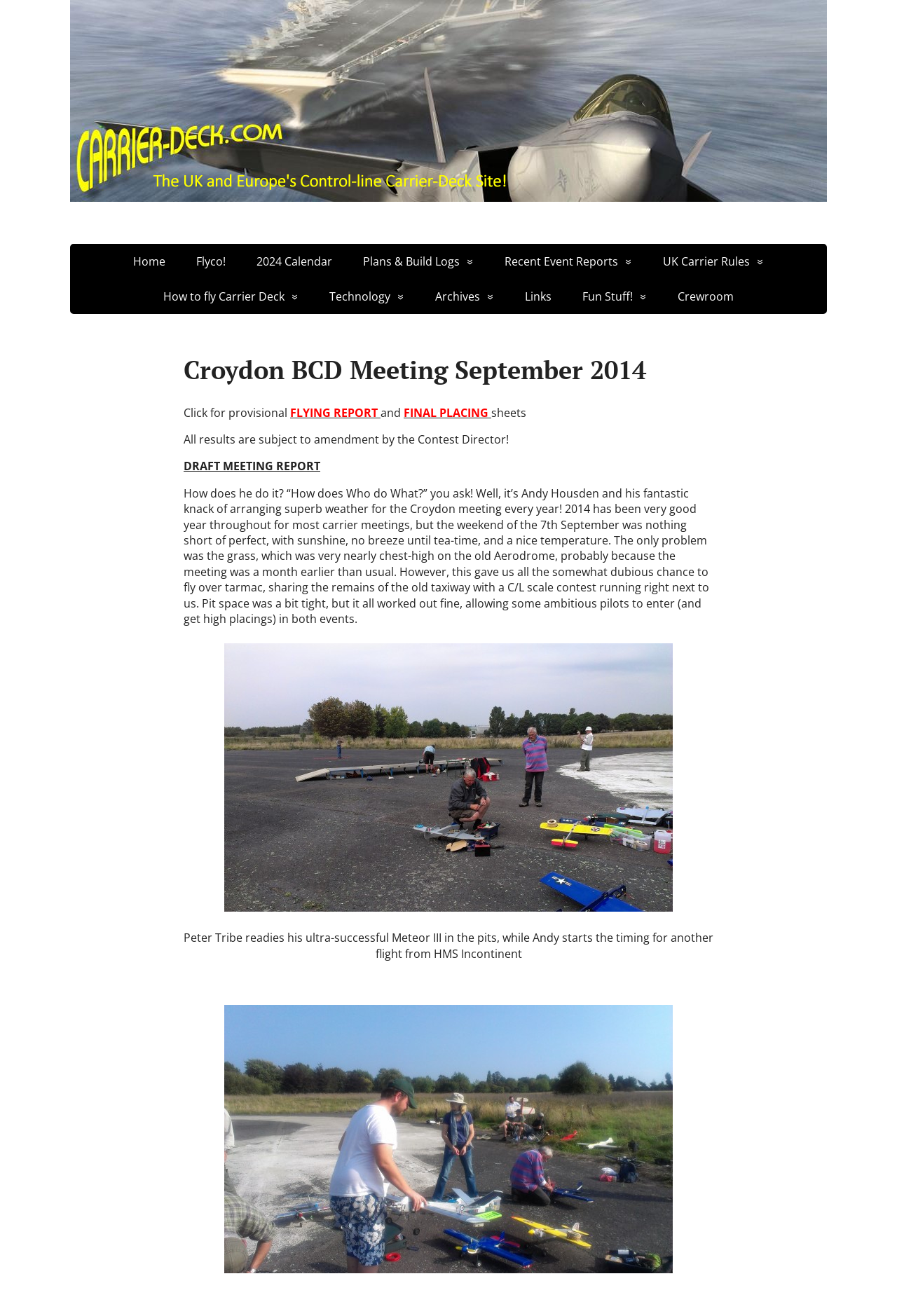Answer the question in a single word or phrase:
What is Peter Tribe doing in the pits?

Readying his Meteor III